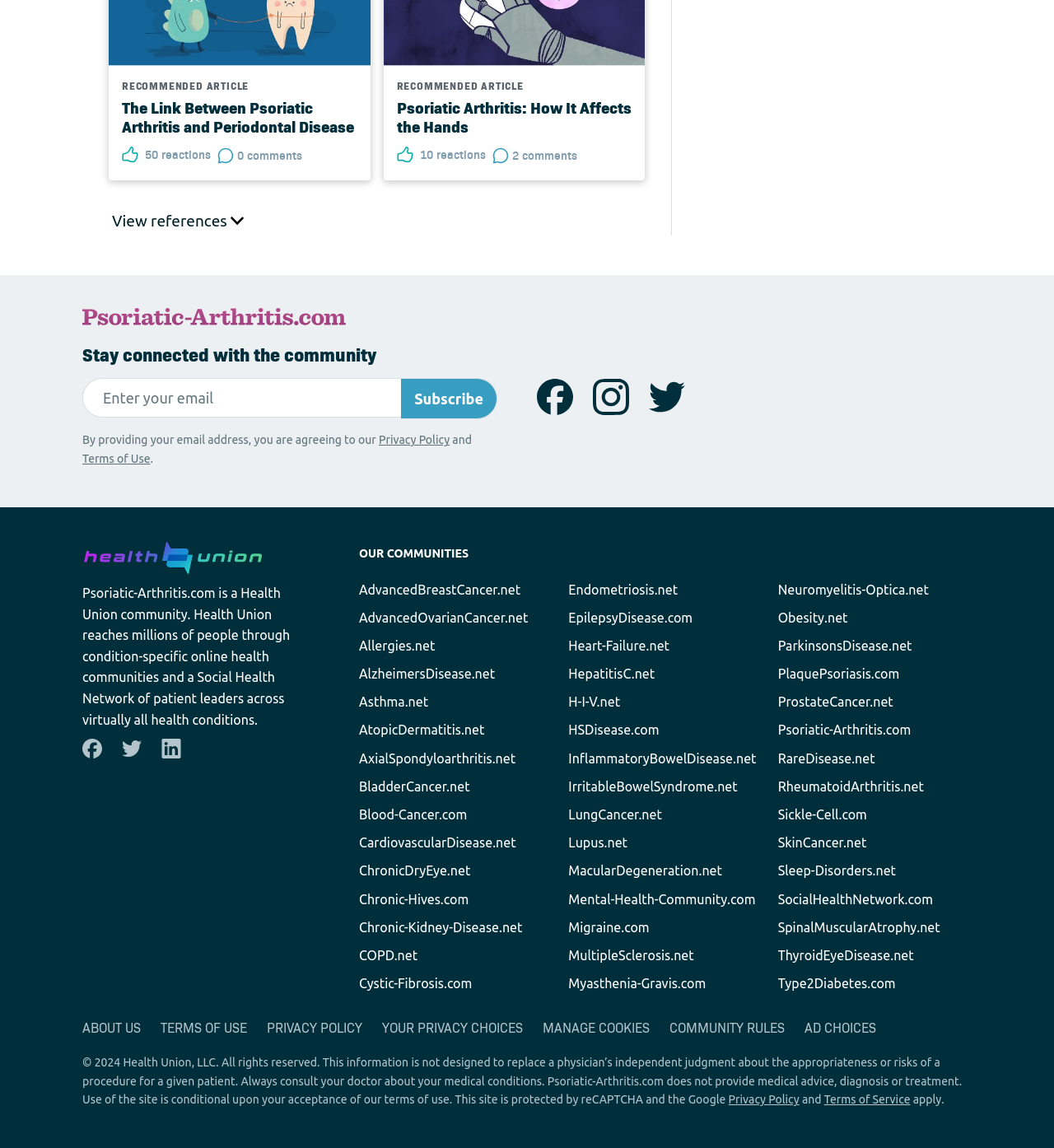Identify the bounding box coordinates of the specific part of the webpage to click to complete this instruction: "View the article 'The Link Between Psoriatic Arthritis and Periodontal Disease'".

[0.116, 0.084, 0.336, 0.119]